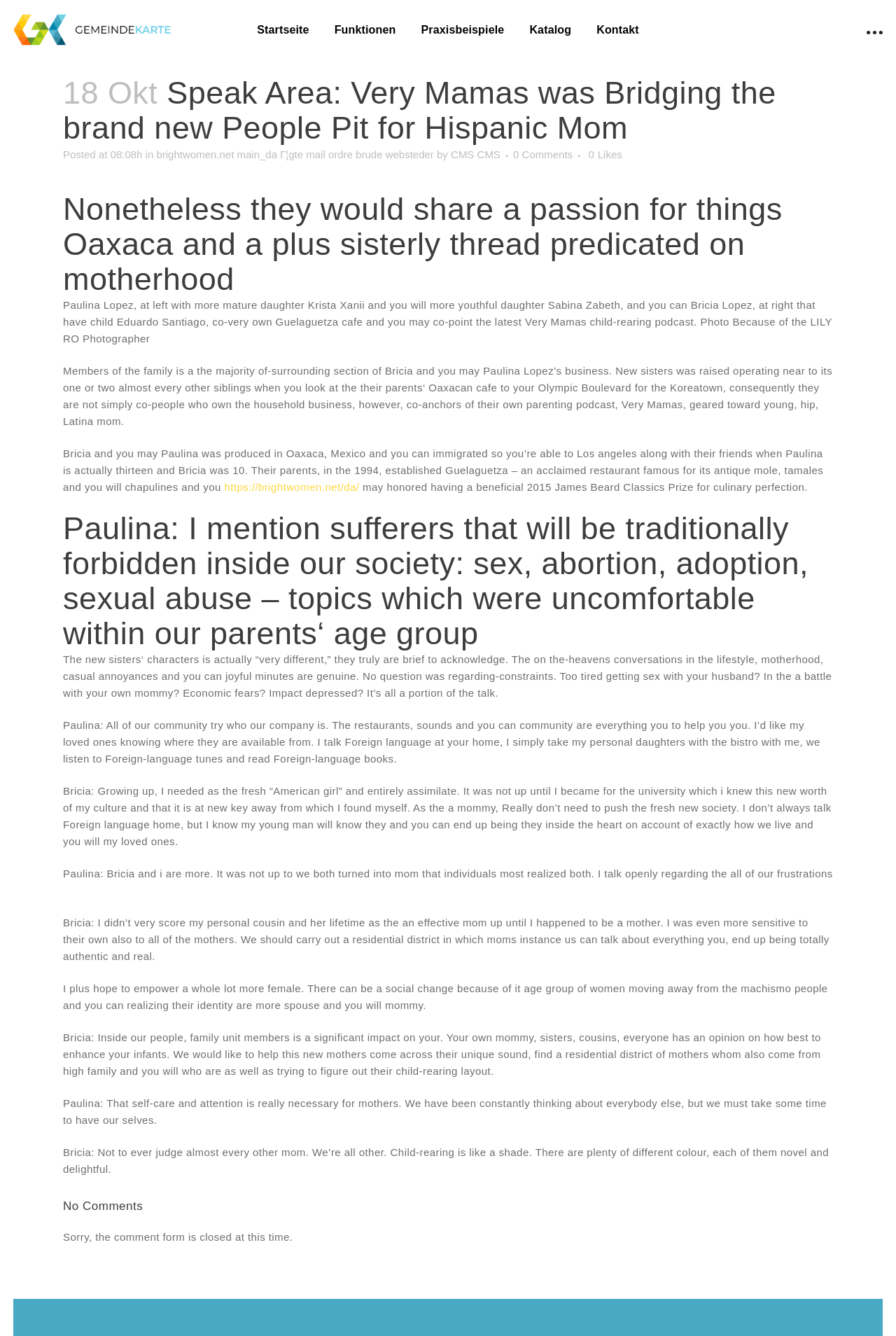Find the bounding box of the UI element described as follows: "The Bake Station".

None